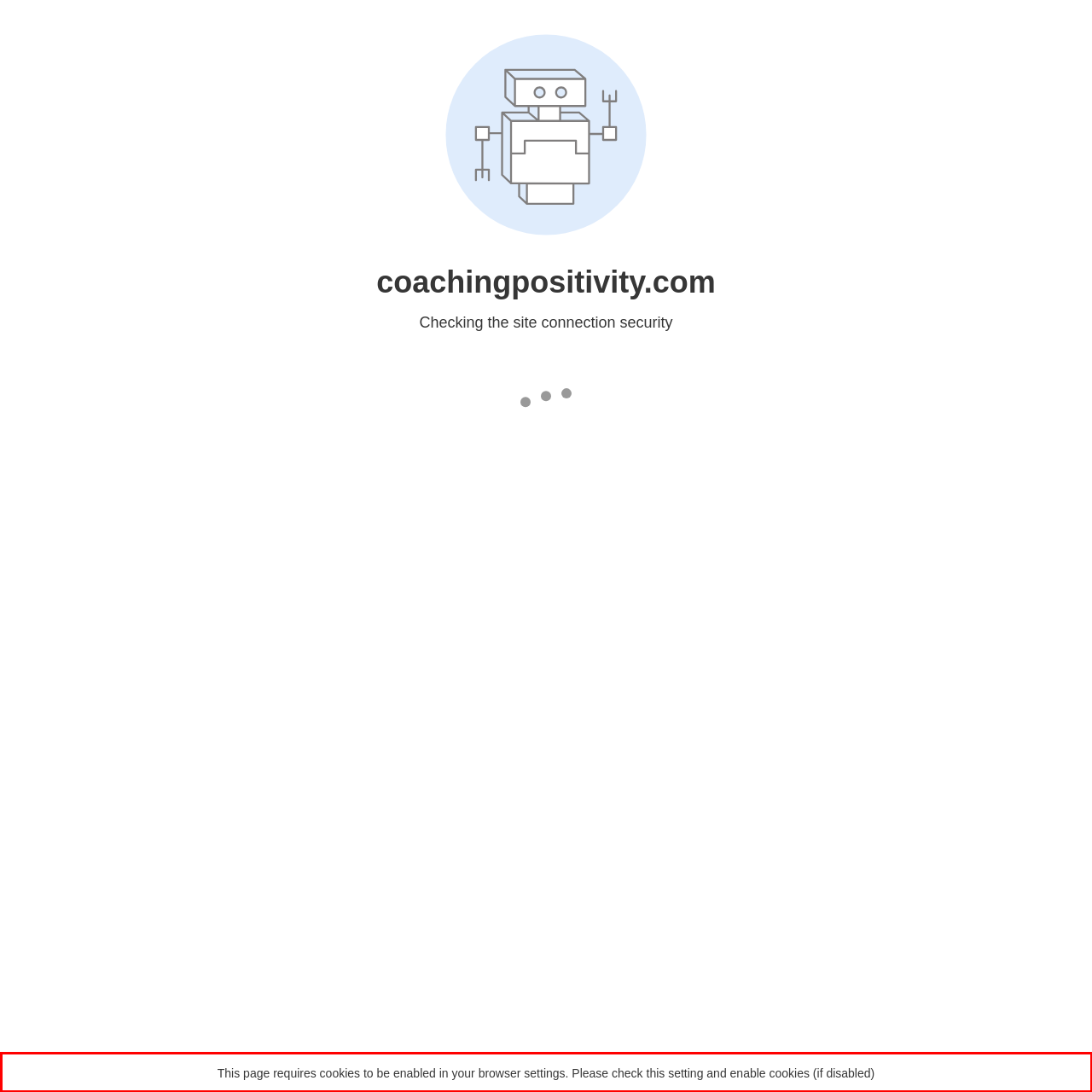With the given screenshot of a webpage, locate the red rectangle bounding box and extract the text content using OCR.

This page requires cookies to be enabled in your browser settings. Please check this setting and enable cookies (if disabled)